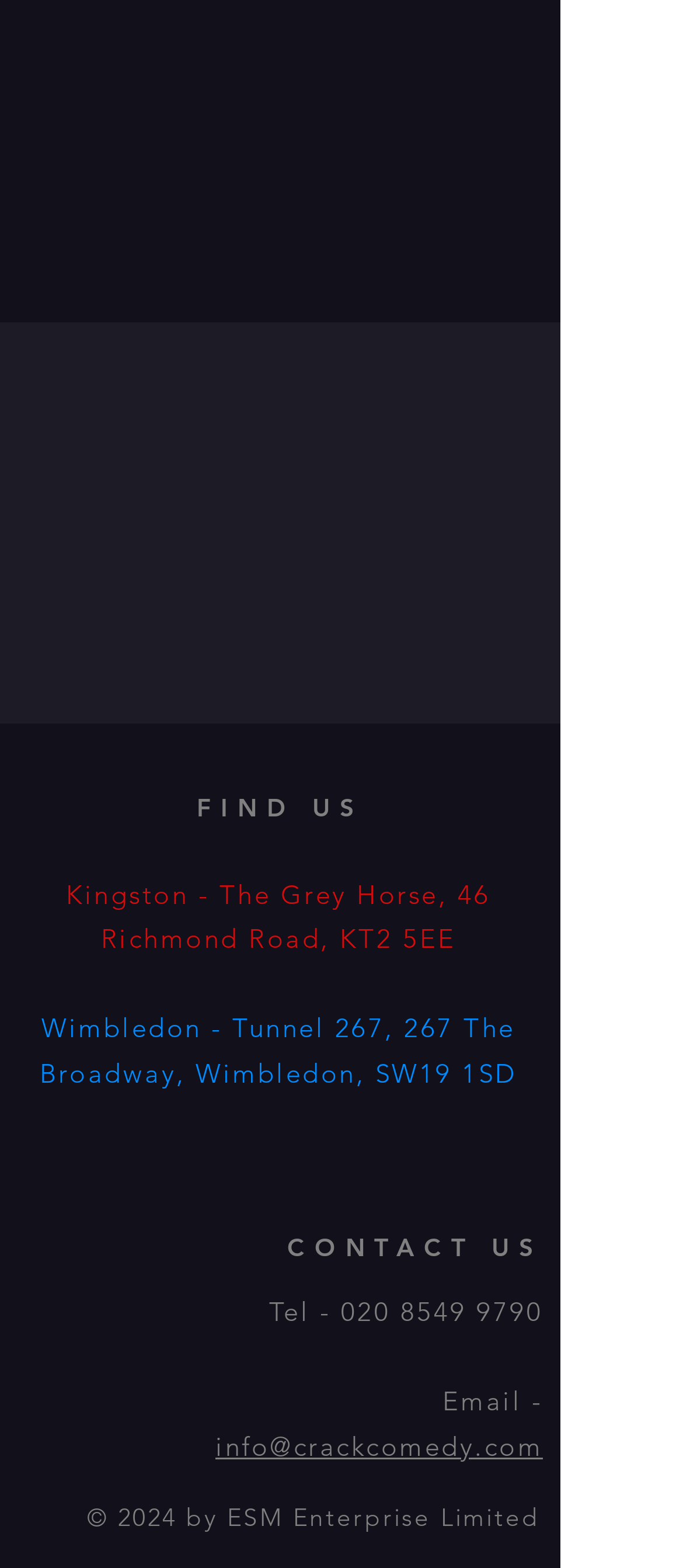Answer the question using only a single word or phrase: 
What is the phone number to contact?

020 8549 9790